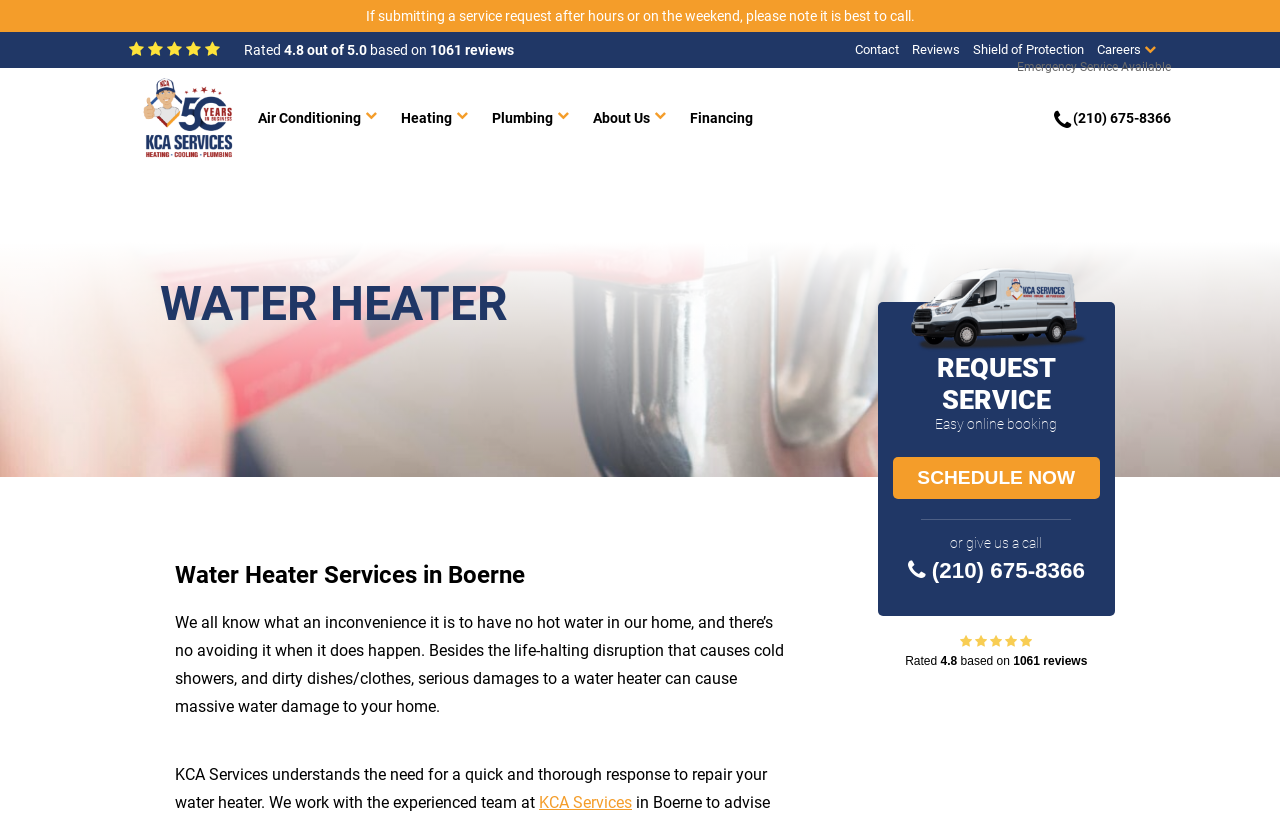Can you show the bounding box coordinates of the region to click on to complete the task described in the instruction: "Click Contact"?

[0.668, 0.051, 0.702, 0.07]